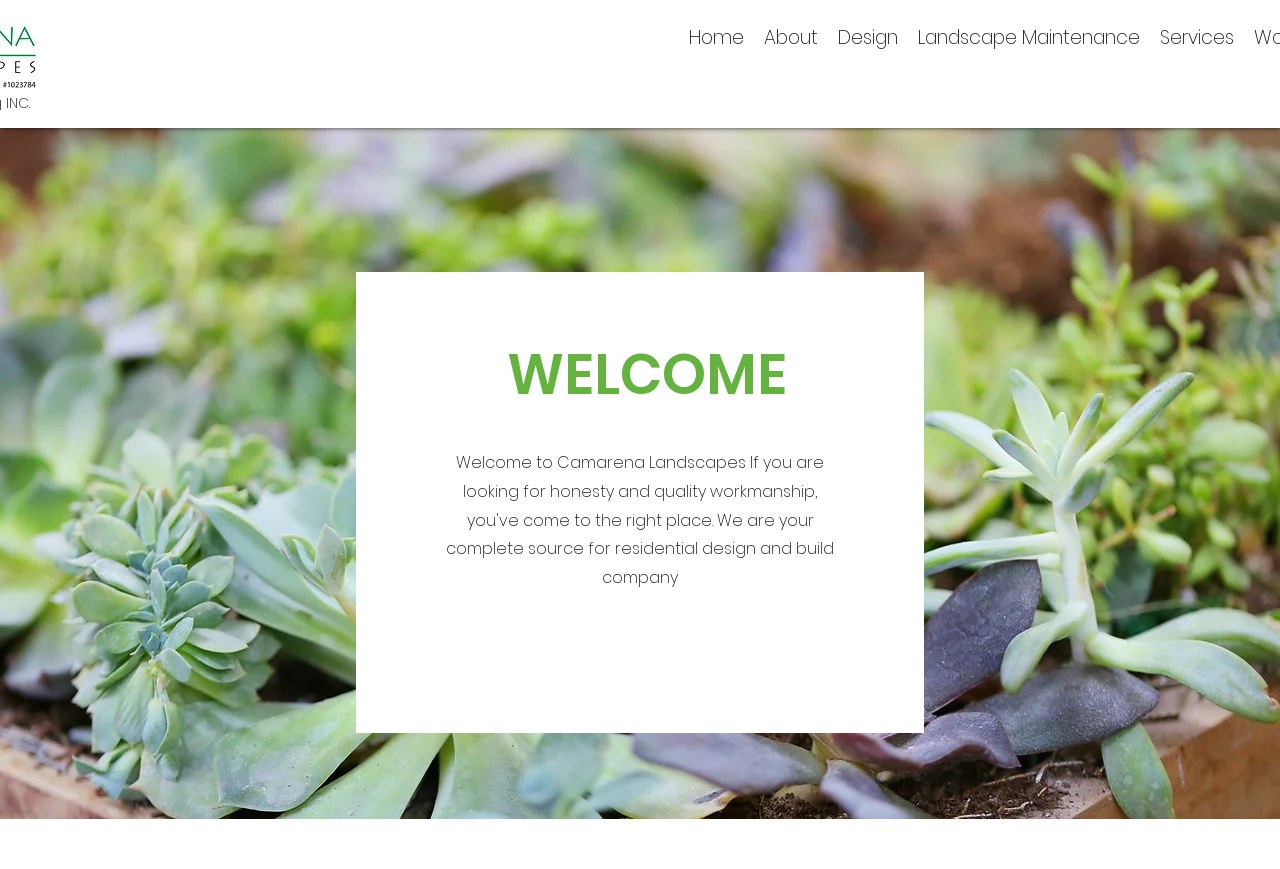Please answer the following question using a single word or phrase: 
What is the width of the 'Home' link?

0.036